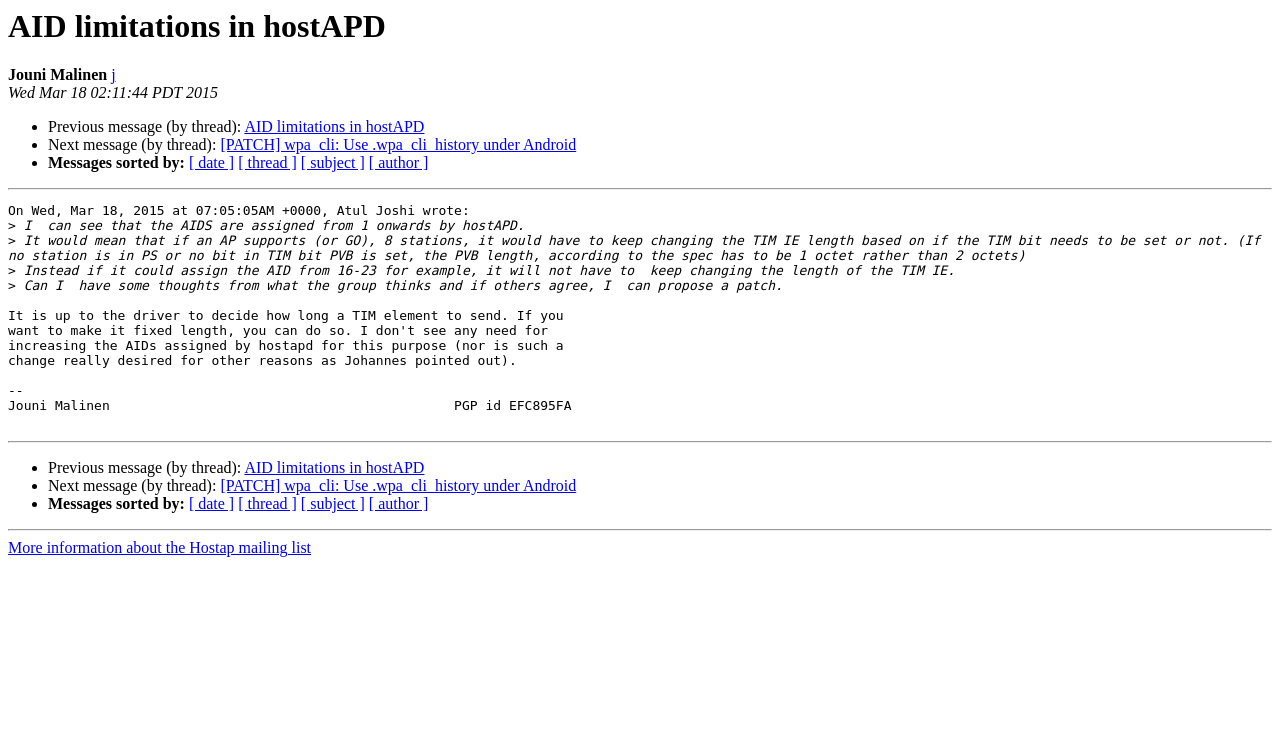Who is the author of the message?
Please utilize the information in the image to give a detailed response to the question.

The author of the message can be found in the text 'On Wed, Mar 18, 2015 at 07:05:05AM +0000, Atul Joshi wrote:' which indicates that Atul Joshi is the author of the message.